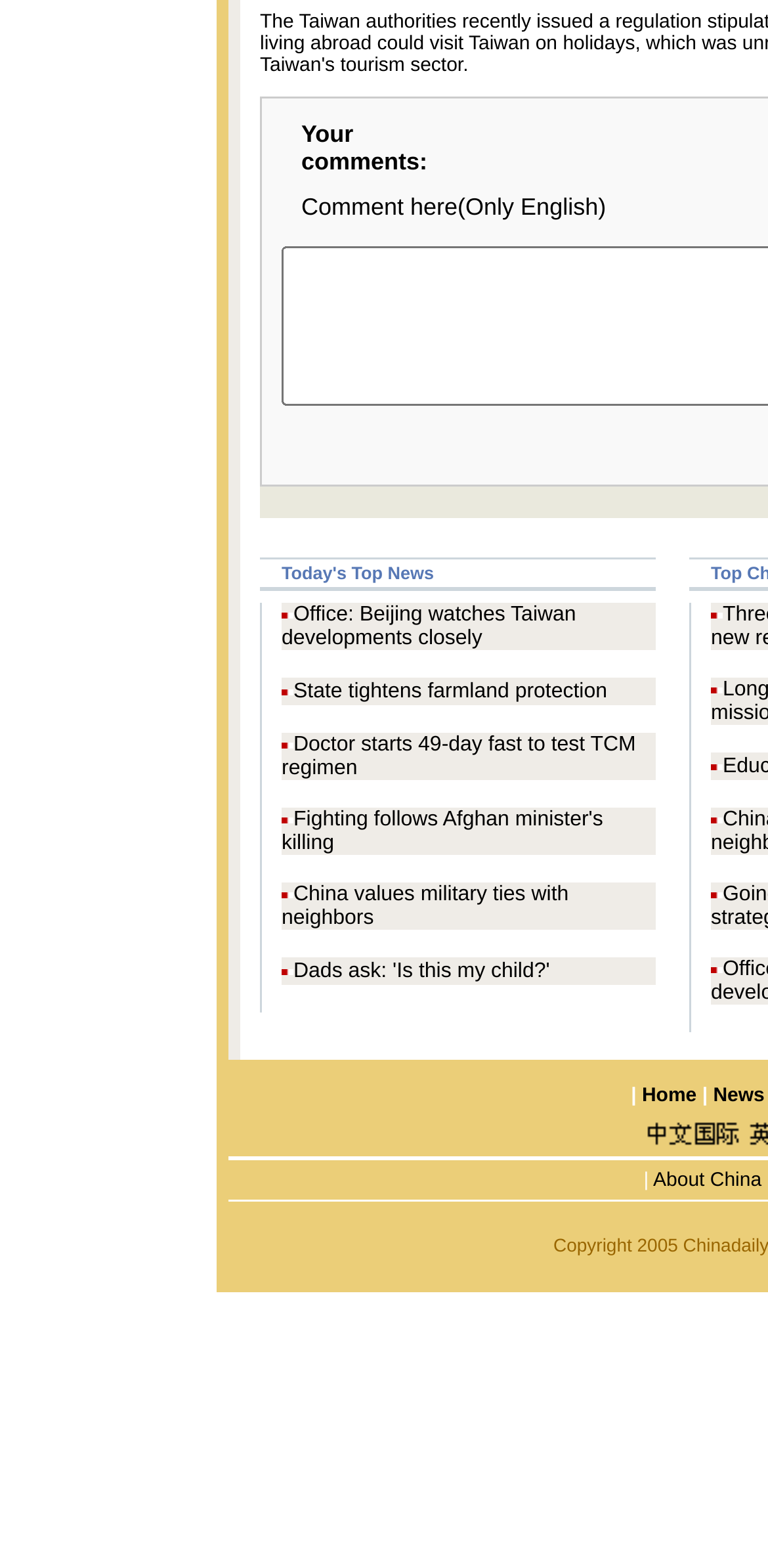Based on the element description: "Home", identify the bounding box coordinates for this UI element. The coordinates must be four float numbers between 0 and 1, listed as [left, top, right, bottom].

[0.836, 0.874, 0.907, 0.888]